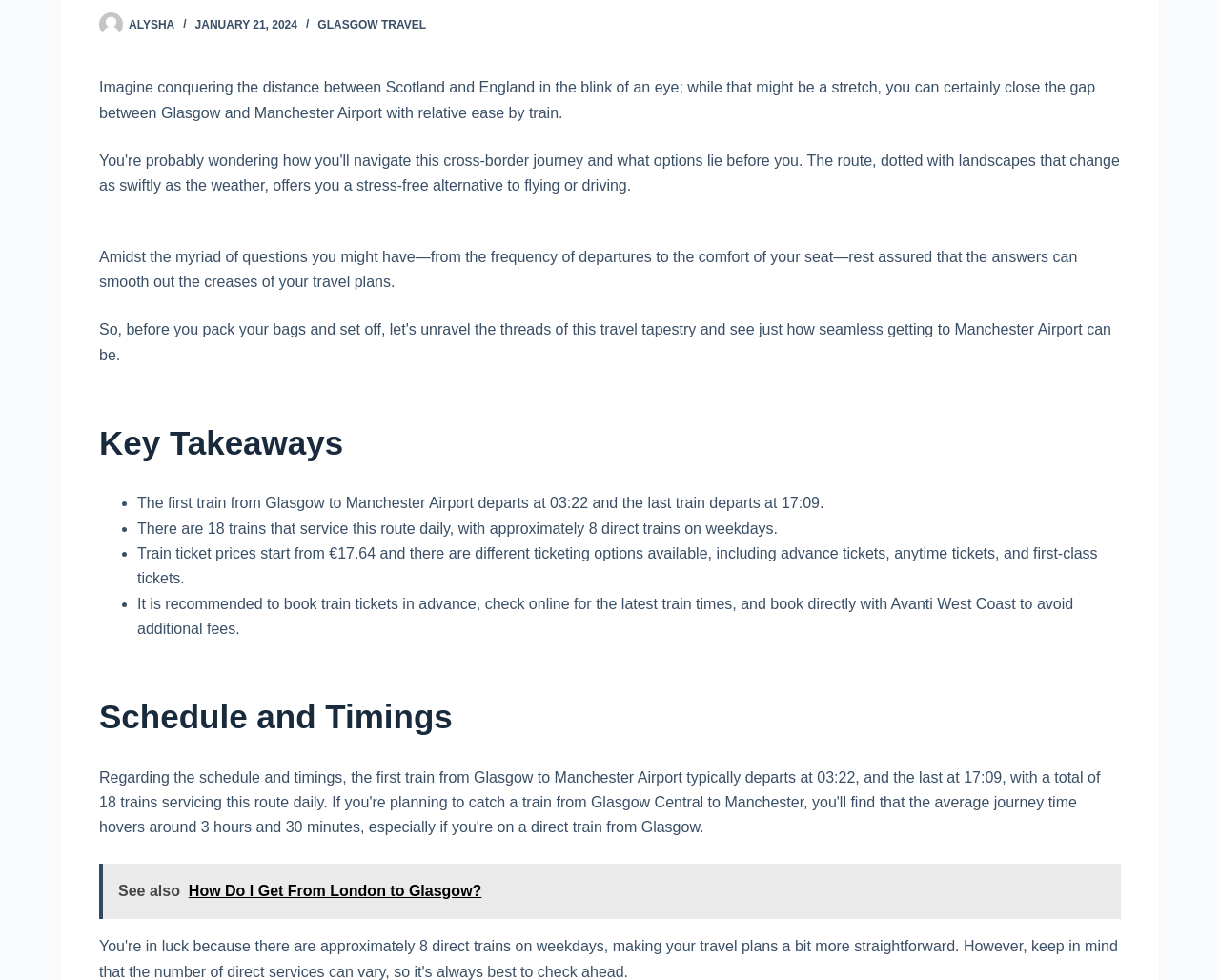How many direct trains are available on weekdays?
Analyze the screenshot and provide a detailed answer to the question.

I found the answer by reading the 'Key Takeaways' section, which states that there are approximately 8 direct trains on weekdays.